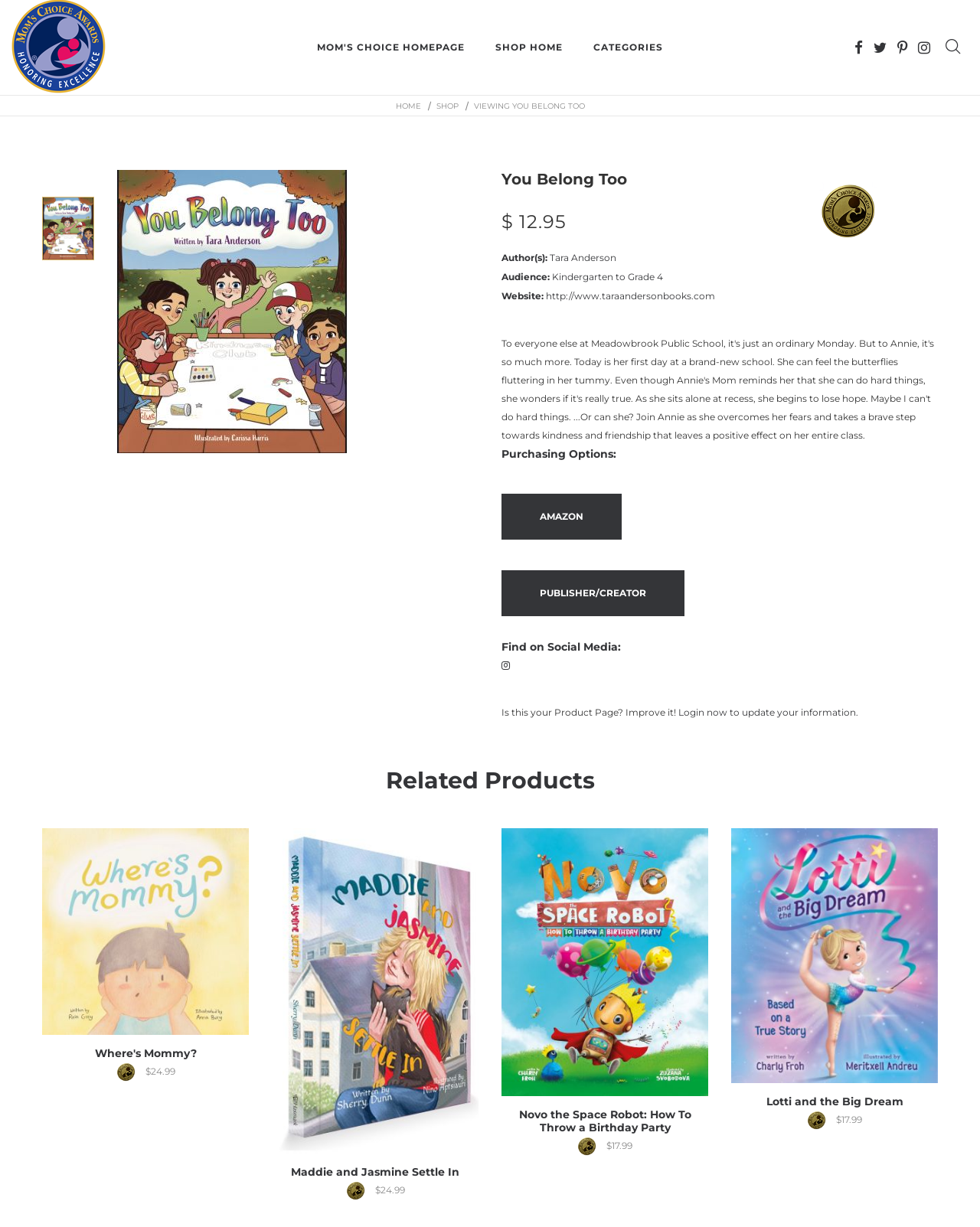Find the bounding box coordinates of the clickable element required to execute the following instruction: "View related product Where's Mommy?". Provide the coordinates as four float numbers between 0 and 1, i.e., [left, top, right, bottom].

[0.043, 0.853, 0.254, 0.864]